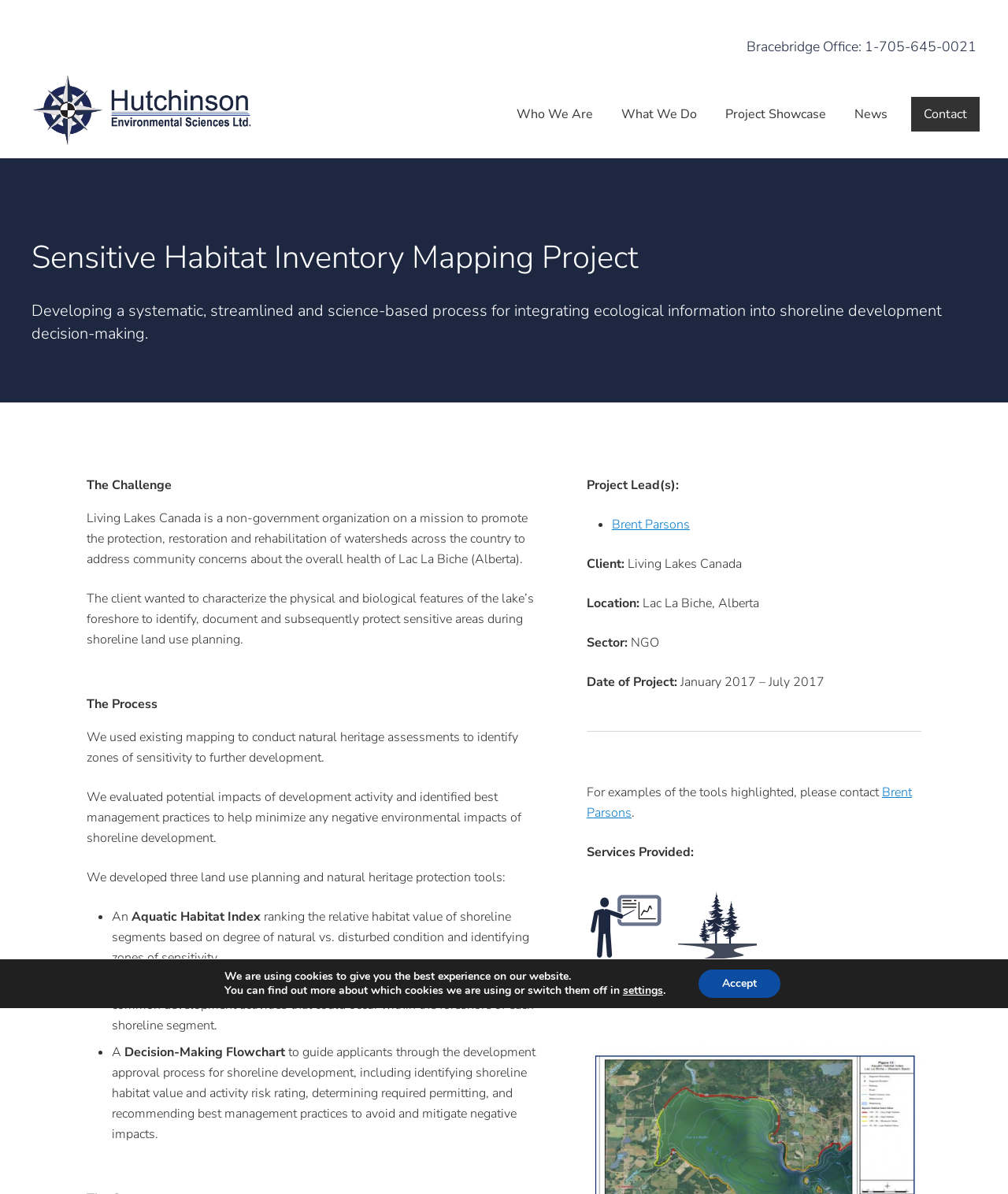Determine the bounding box coordinates of the clickable element necessary to fulfill the instruction: "Click on 'Watershed Management'". Provide the coordinates as four float numbers within the 0 to 1 range, i.e., [left, top, right, bottom].

[0.673, 0.743, 0.751, 0.809]